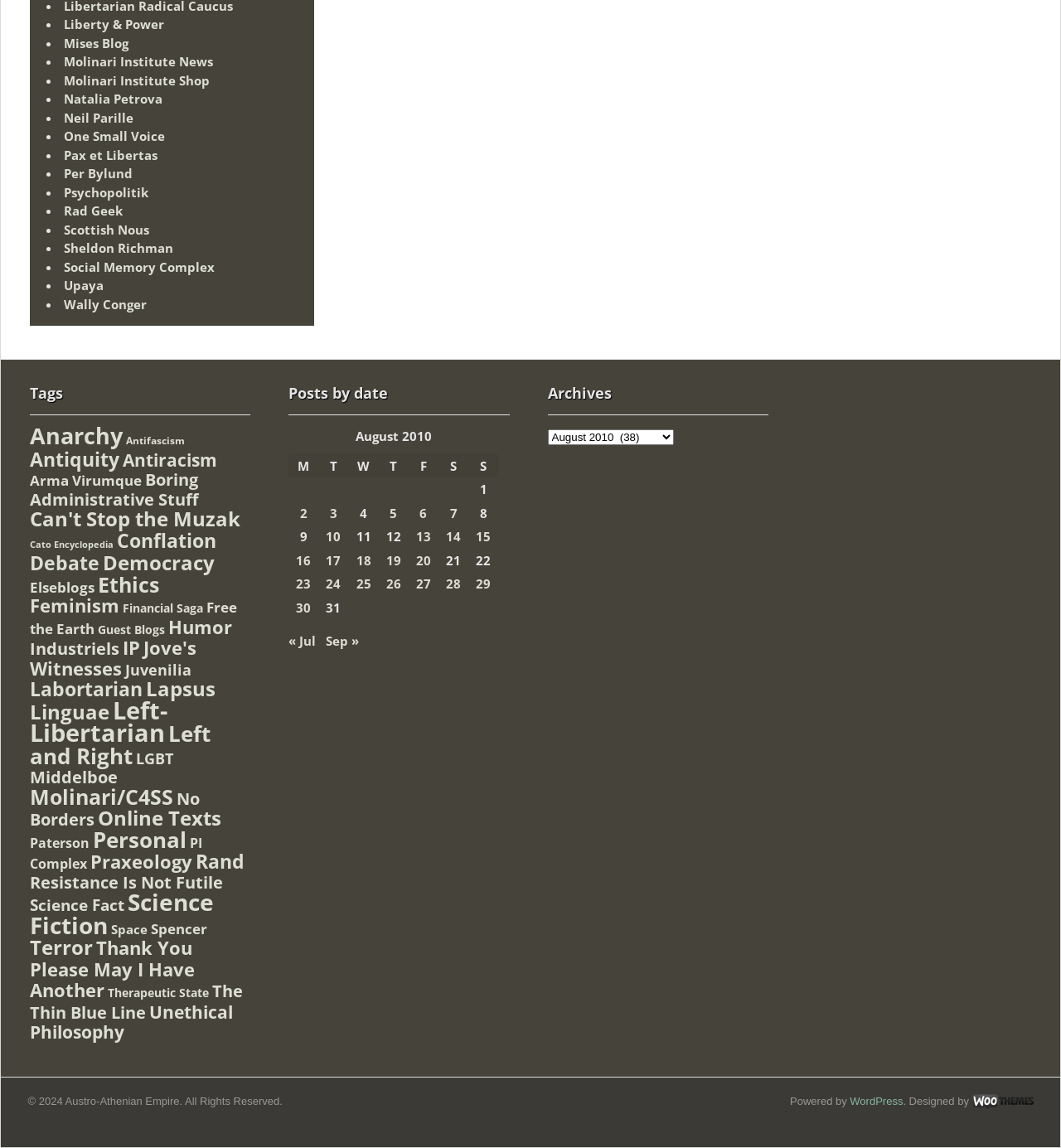What is the second heading on the page?
Refer to the image and provide a one-word or short phrase answer.

Posts by date